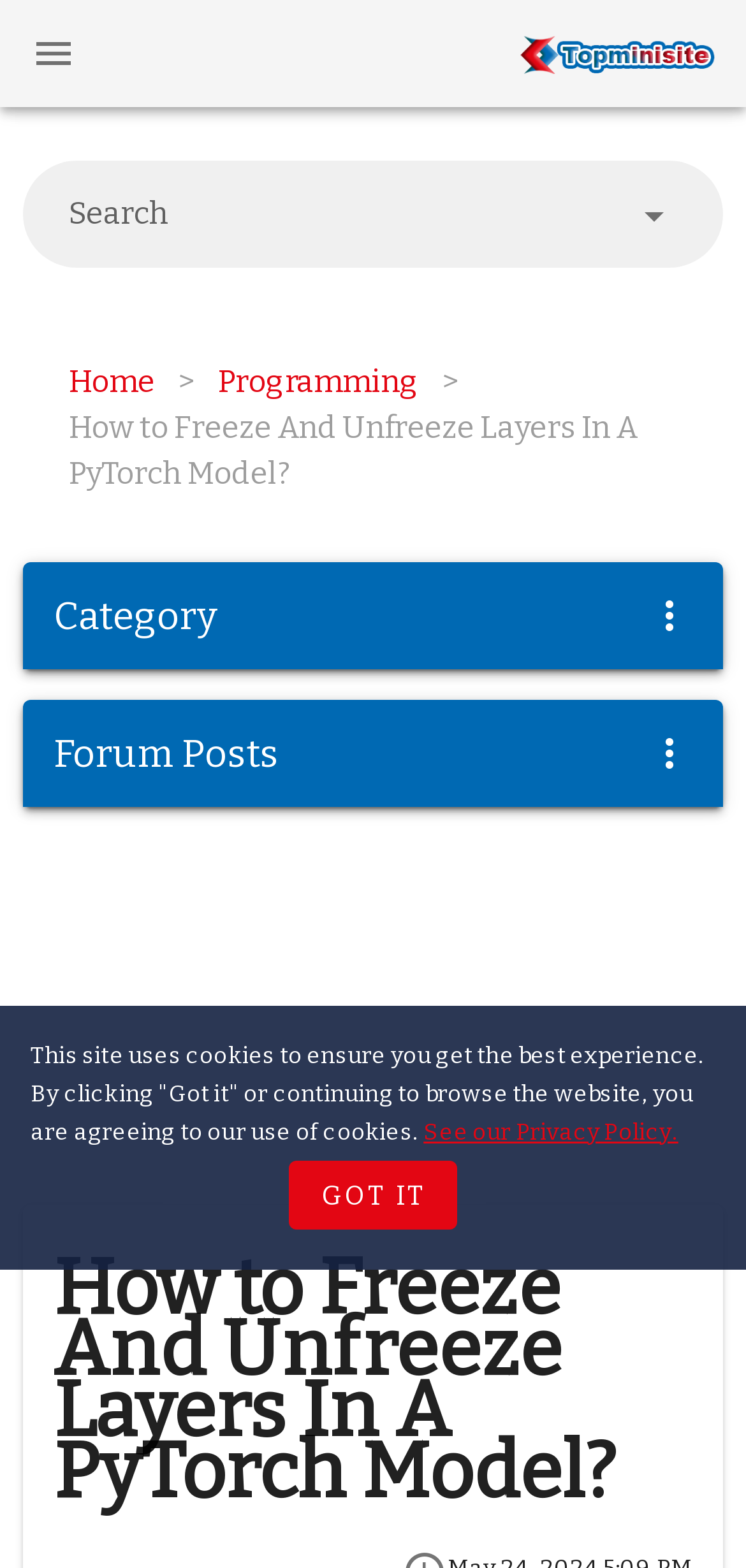Determine the bounding box for the UI element as described: "See our Privacy Policy.". The coordinates should be represented as four float numbers between 0 and 1, formatted as [left, top, right, bottom].

[0.568, 0.713, 0.909, 0.73]